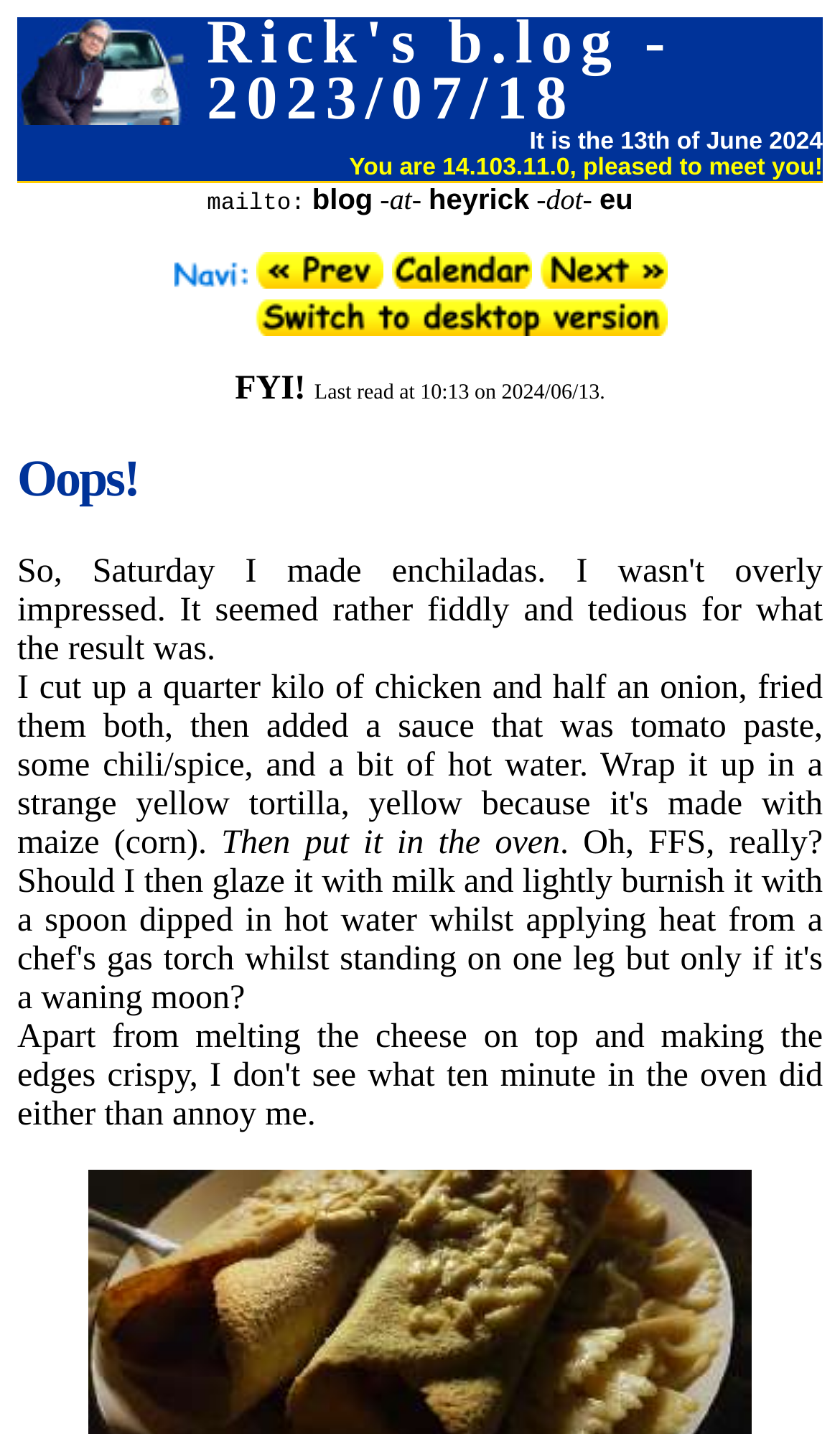What is the navigation option above the 'FYI!' text?
Provide an in-depth and detailed explanation in response to the question.

The navigation options are links above the 'FYI!' text, which are 'Previous entry', 'Display calendar', and 'Next entry'.